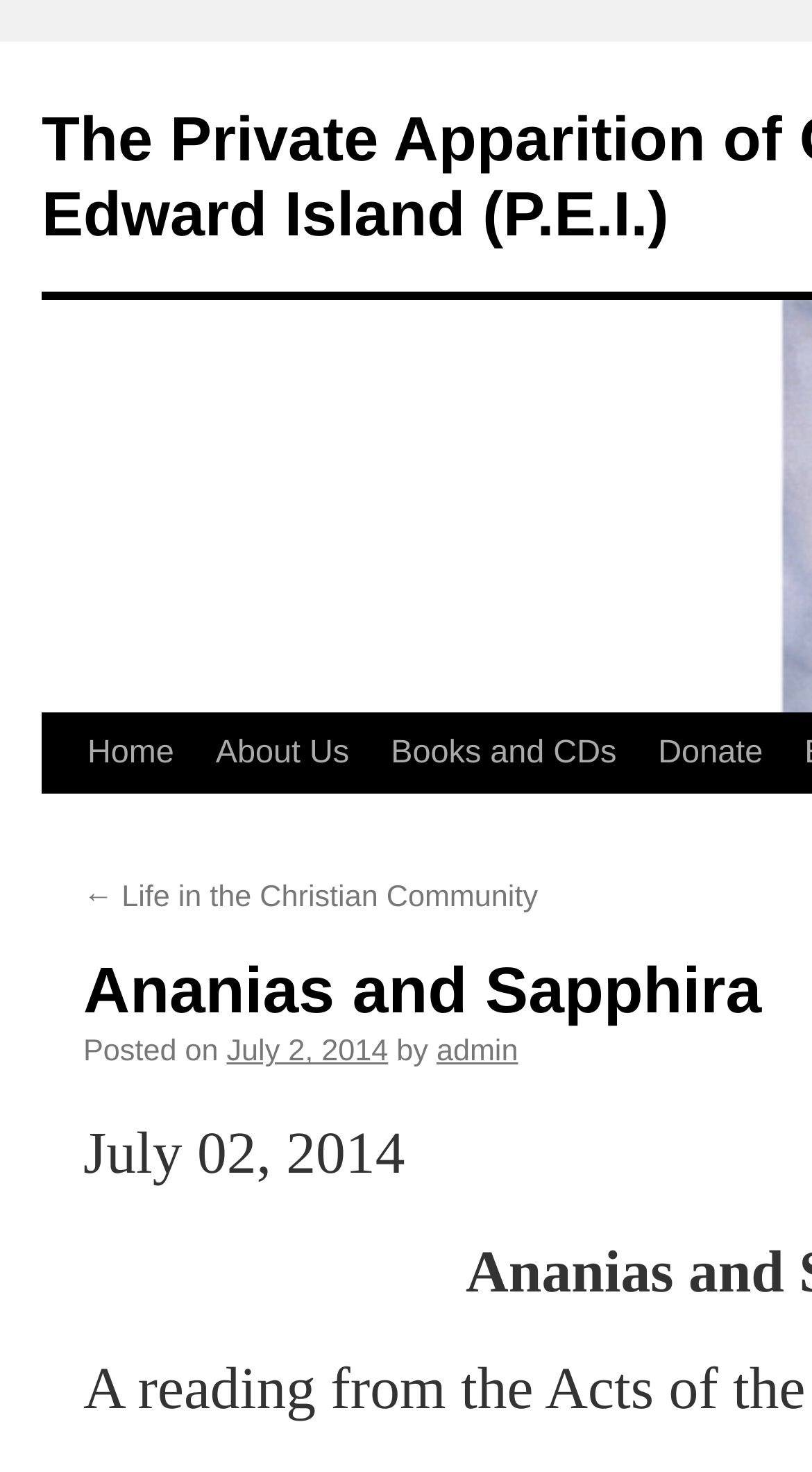Generate the main heading text from the webpage.

Ananias and Sapphira